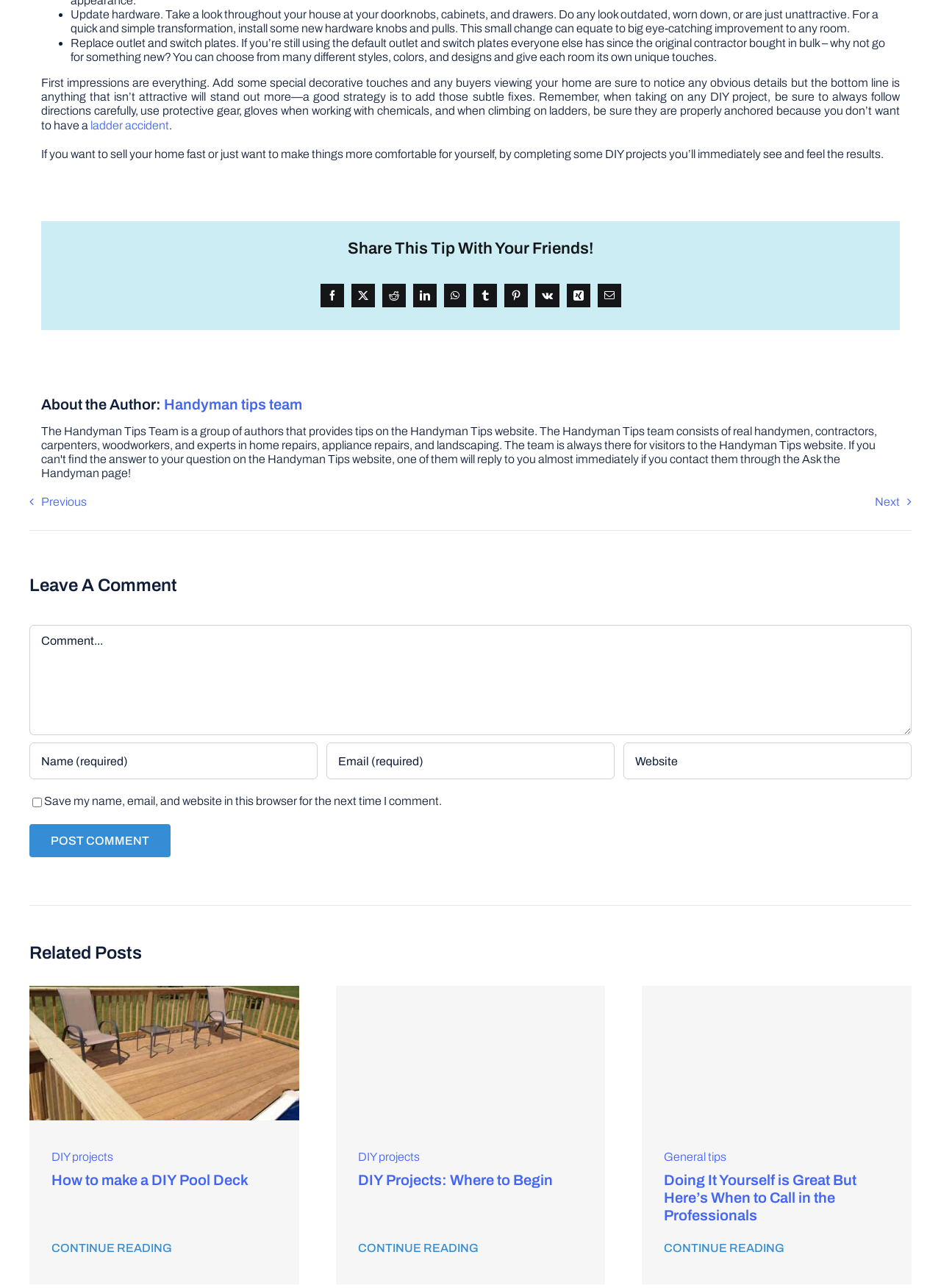What is the first DIY project mentioned in the article? Based on the screenshot, please respond with a single word or phrase.

Update hardware